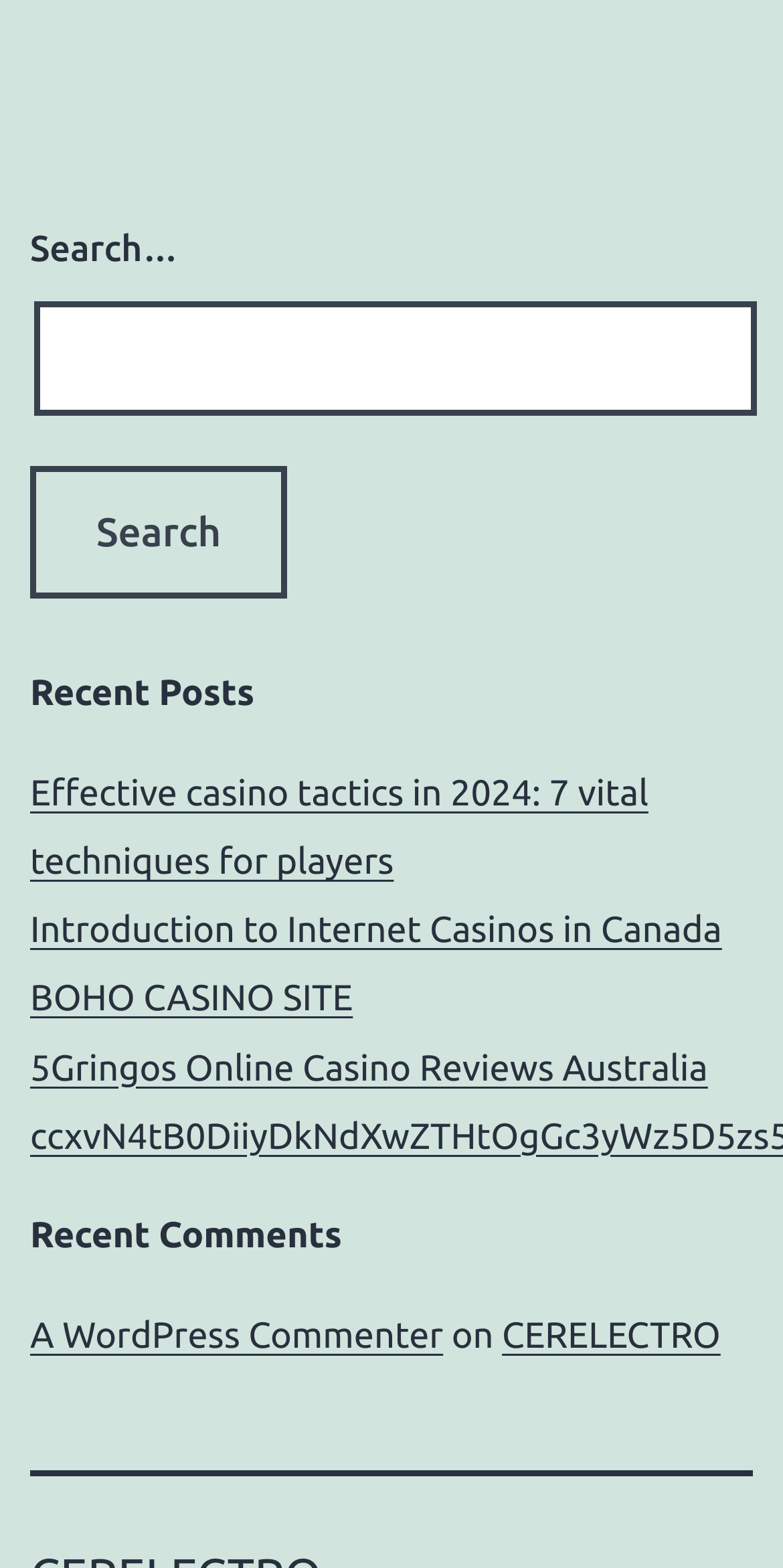What is the title of the first post?
Answer the question with as much detail as possible.

The first post is listed under the 'Recent Posts' section, and its title is 'Effective casino tactics in 2024: 7 vital techniques for players'. This title suggests that the post is about casino strategies and techniques.